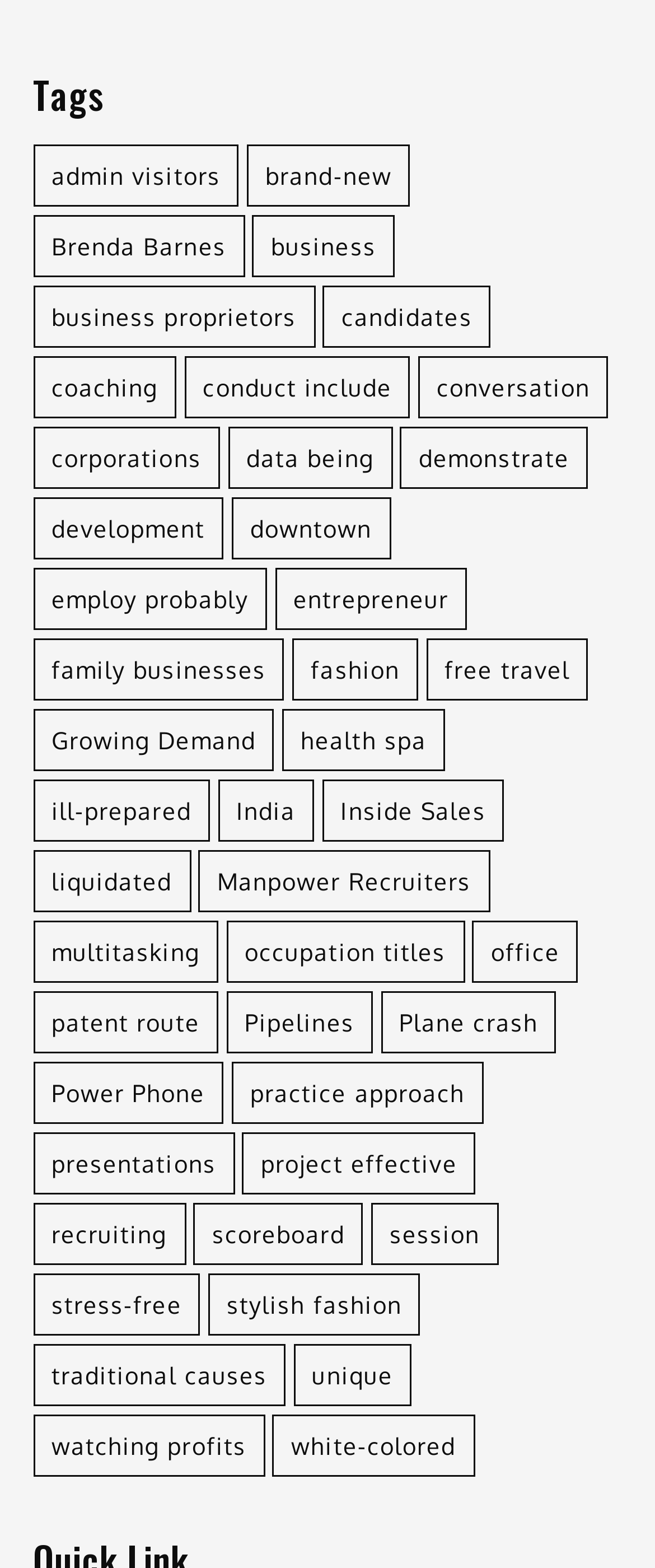Point out the bounding box coordinates of the section to click in order to follow this instruction: "Read about 'Growing Demand'".

[0.05, 0.453, 0.419, 0.492]